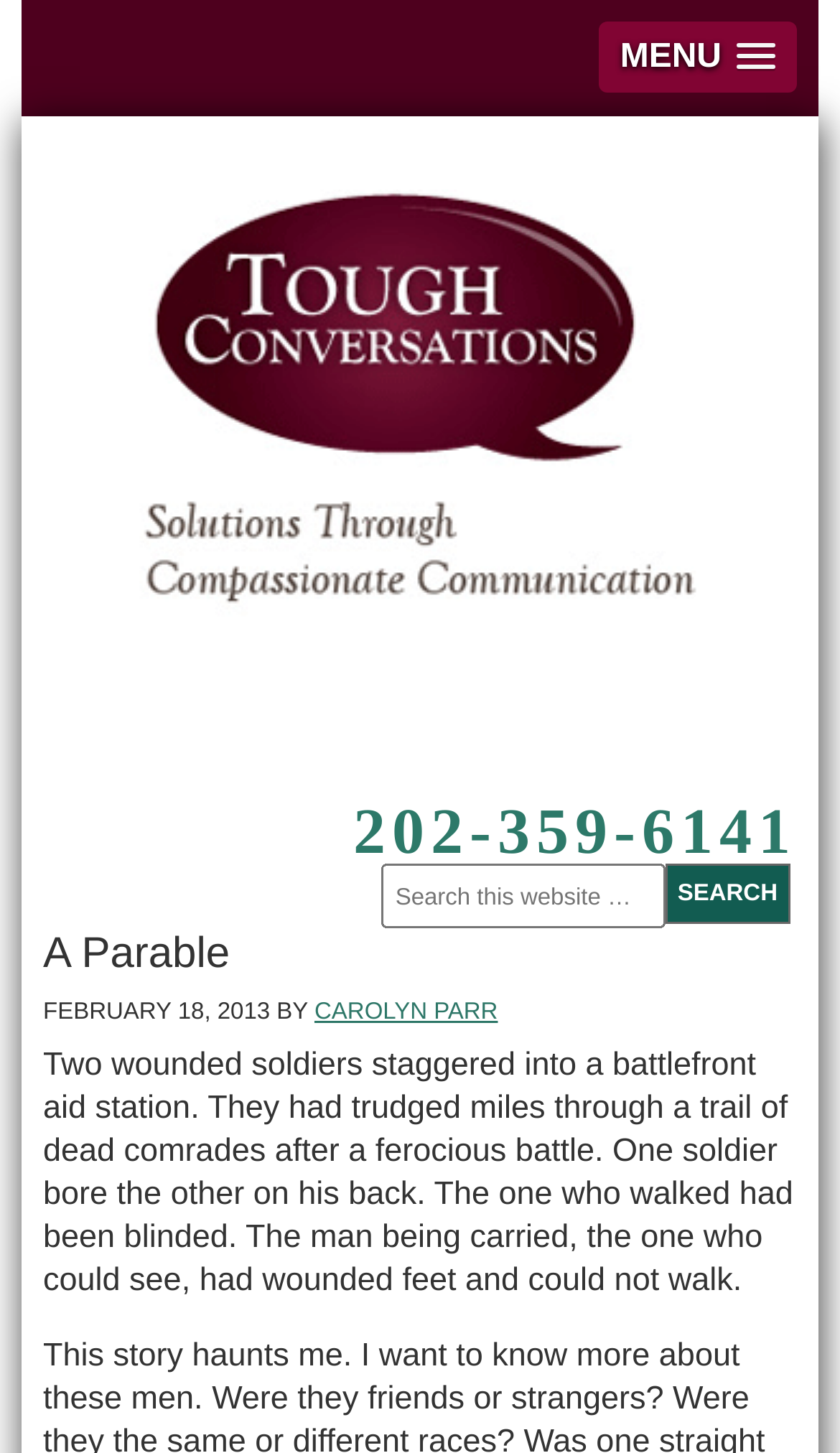Determine the bounding box for the described HTML element: "name="s" placeholder="Search this website …"". Ensure the coordinates are four float numbers between 0 and 1 in the format [left, top, right, bottom].

[0.453, 0.594, 0.791, 0.639]